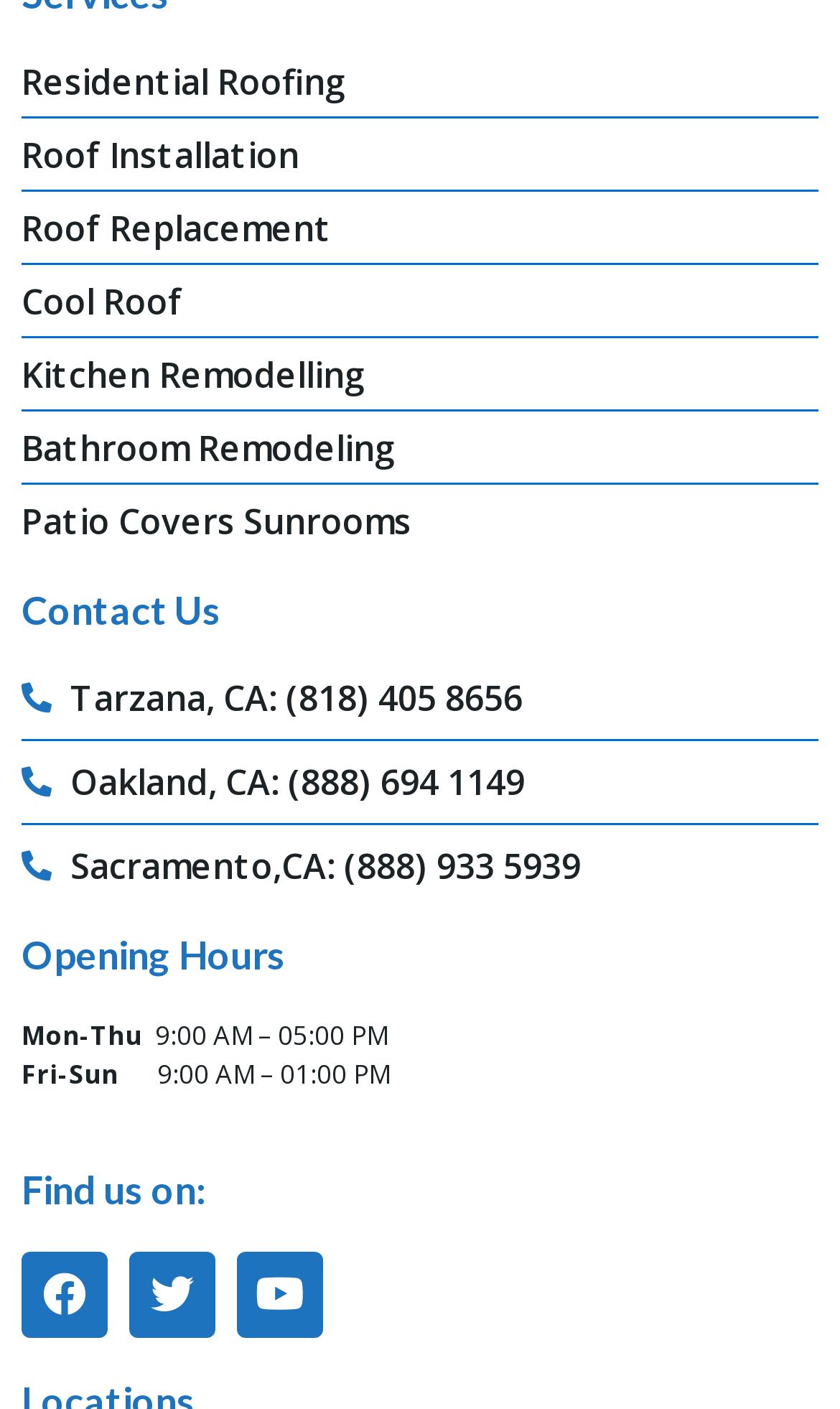What type of remodeling services are offered?
Examine the image closely and answer the question with as much detail as possible.

The webpage lists links to Kitchen Remodeling and Bathroom Remodeling services, indicating that the company offers these types of remodeling services.